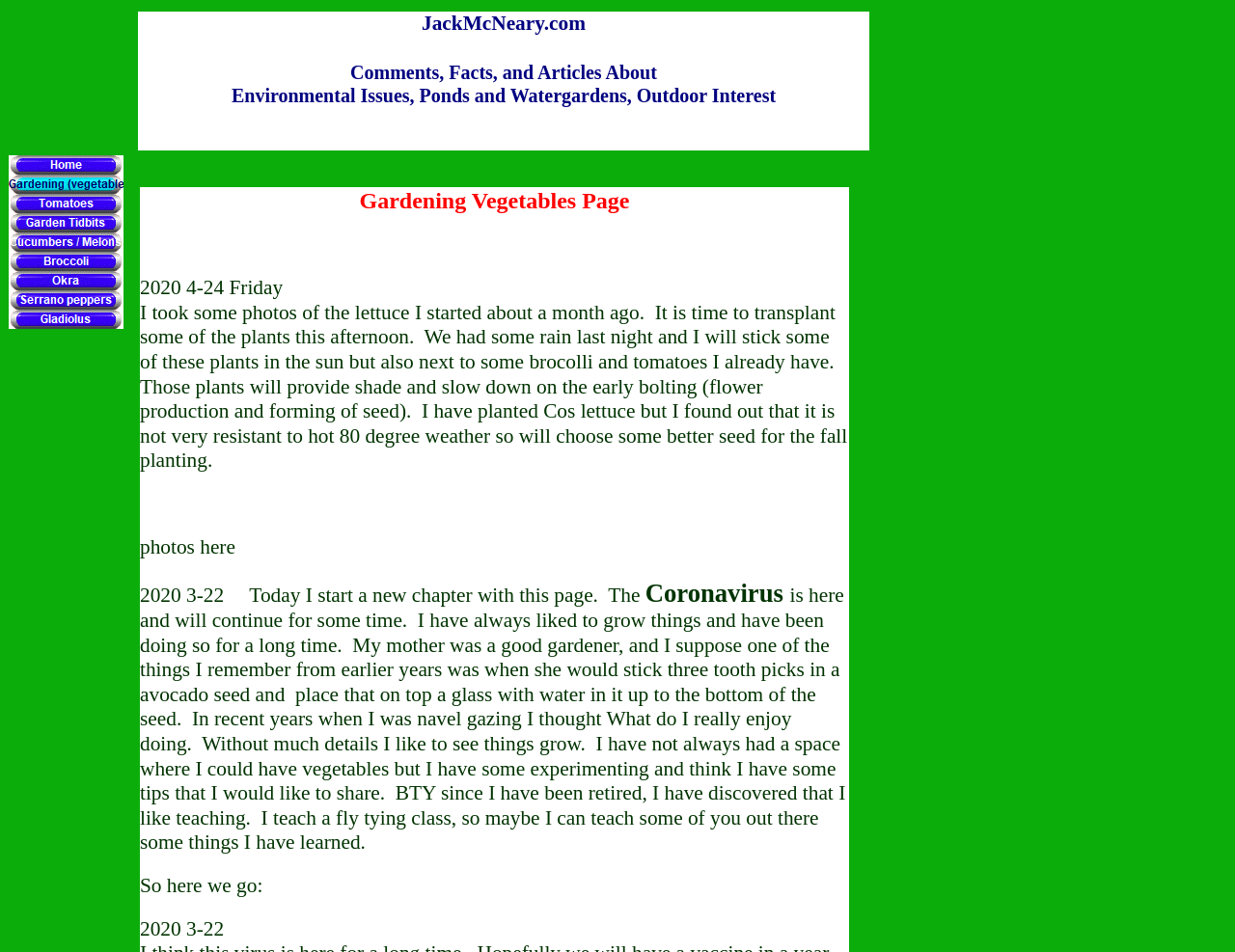Offer a meticulous description of the webpage's structure and content.

This webpage is about gardening, specifically focusing on vegetables. At the top, there is a table with two rows and two columns. The first row has two empty cells, and the second row has a cell with a list of links to various gardening topics, including "Home", "Gardening (vegetables)", "Tomatoes", "Garden Tidbits", "Cucumbers / Melons", "Broccoli", "Okra", "Serrano peppers", and "Gladiolus". Each link has a corresponding image.

Below the table, there is a row of empty cells, followed by a row with a cell containing a paragraph of text about environmental issues, ponds, and water gardens, as well as outdoor interests. The text is written by JackMcNeary.com and includes comments, facts, and articles on these topics.

The layout of the webpage is organized, with clear headings and concise text. The use of tables and rows helps to structure the content in a logical and easy-to-follow manner.